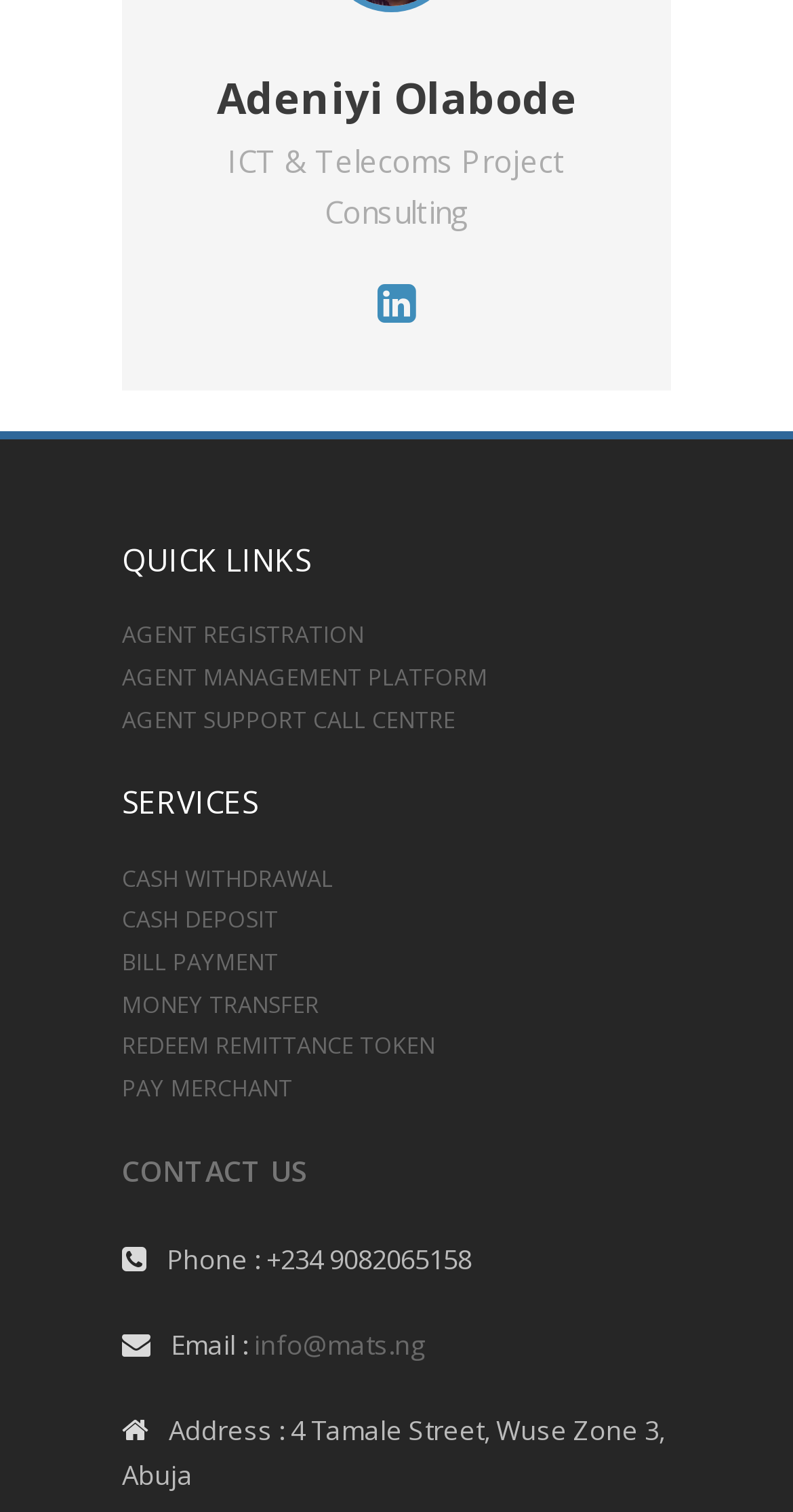Locate the bounding box coordinates of the area where you should click to accomplish the instruction: "go to AGENT SUPPORT CALL CENTRE".

[0.154, 0.465, 0.574, 0.485]